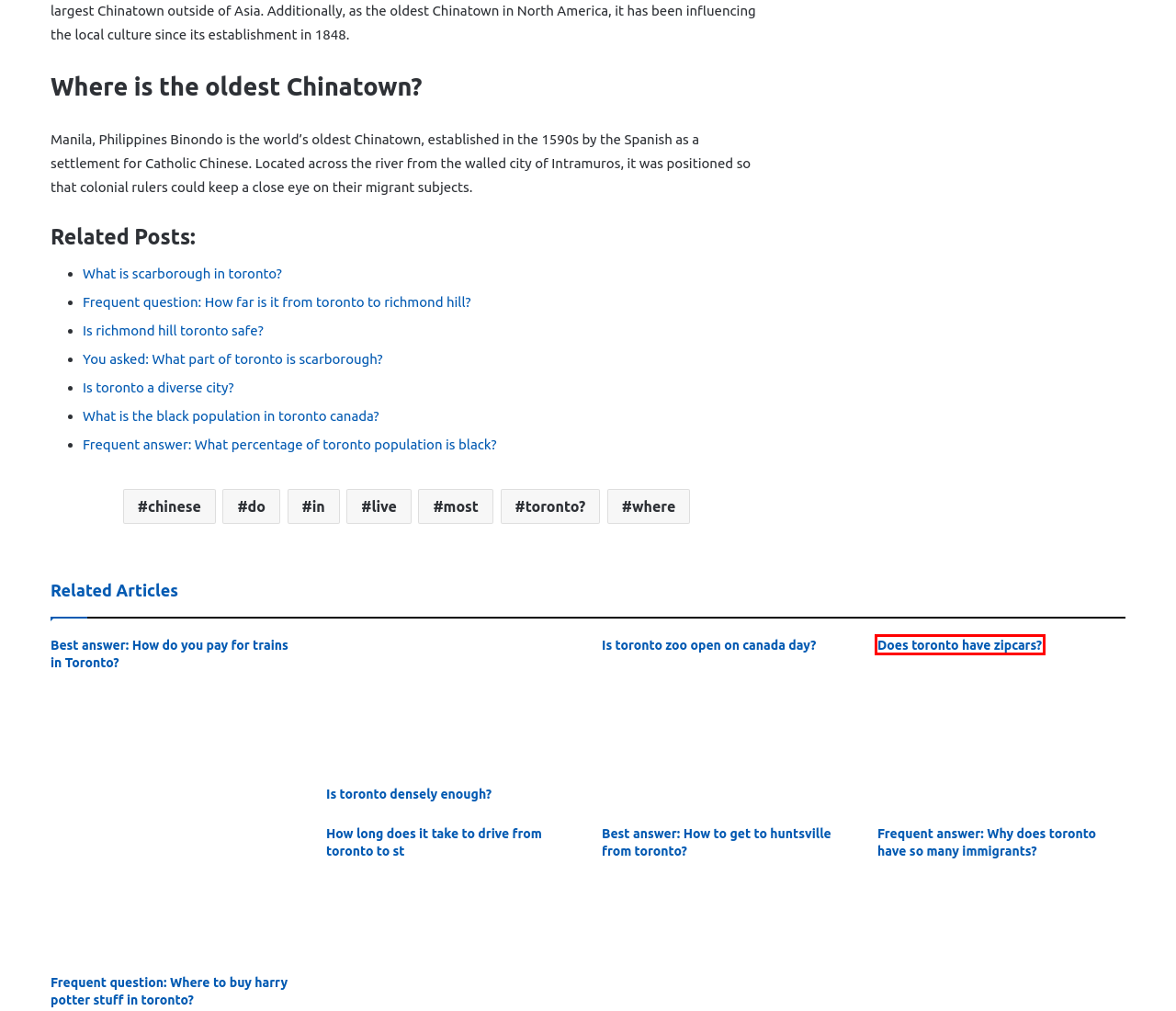You see a screenshot of a webpage with a red bounding box surrounding an element. Pick the webpage description that most accurately represents the new webpage after interacting with the element in the red bounding box. The options are:
A. What Is Scarborough In Toronto? [The Right Answer] 2022 - TraveliZta
B. You Asked: What Part Of Toronto Is Scarborough? [The Right Answer] 2022 - TraveliZta
C. Frequent Question: How Far Is It From Toronto To Richmond Hill? [The Right Answer] 2022 - TraveliZta
D. Best Answer: How Do You Pay For Trains In Toronto? [The Right Answer] 2022 - TraveliZta
E. How Long Does It Take To Drive From Toronto To St [The Right Answer] 2022 - TraveliZta
F. Where | TraveliZta
G. Do | TraveliZta
H. Does Toronto Have Zipcars? [The Right Answer] 2022 - TraveliZta

H